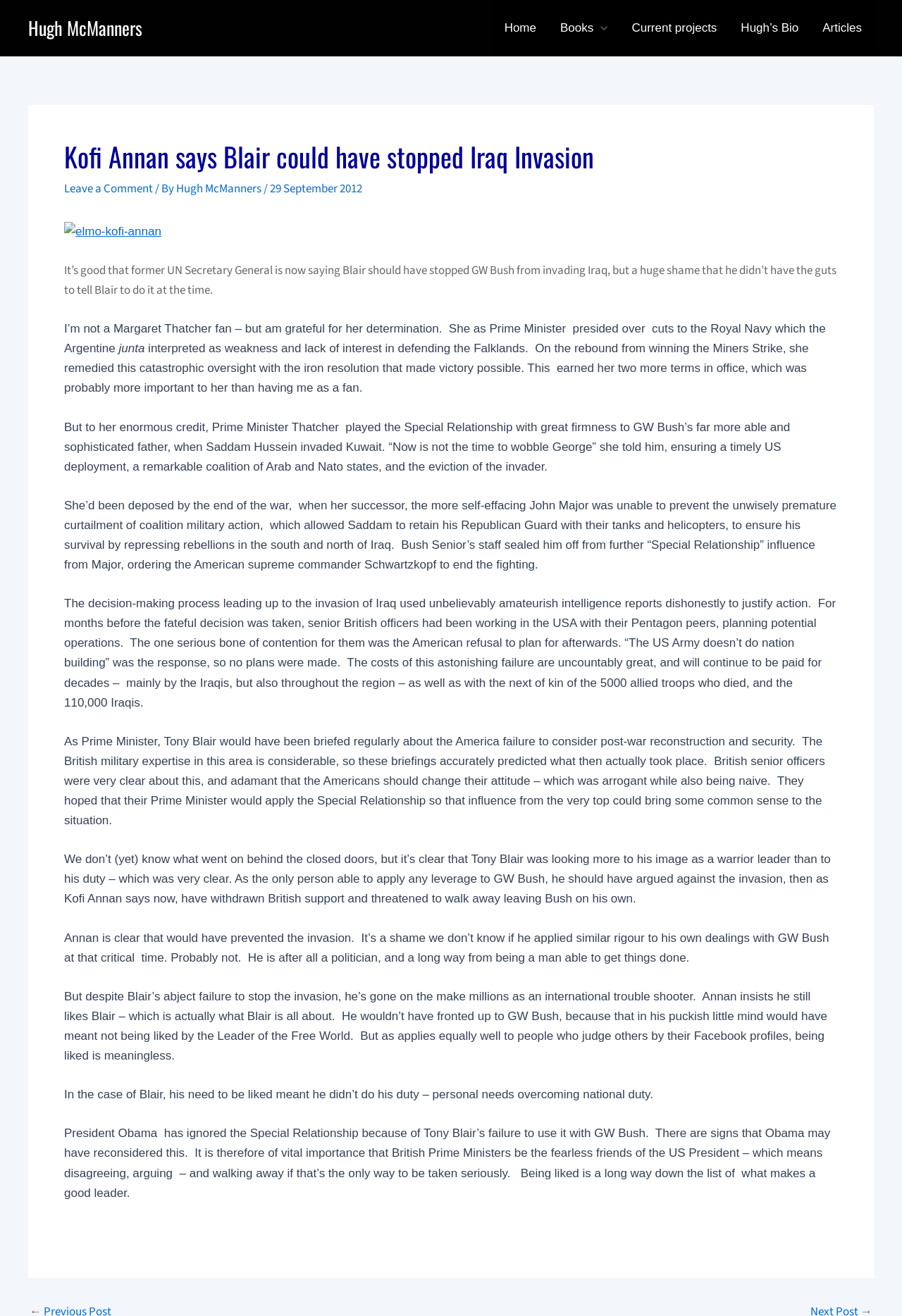Please identify the bounding box coordinates of the element I should click to complete this instruction: 'Click on the 'Leave a Comment' link'. The coordinates should be given as four float numbers between 0 and 1, like this: [left, top, right, bottom].

[0.071, 0.137, 0.17, 0.15]